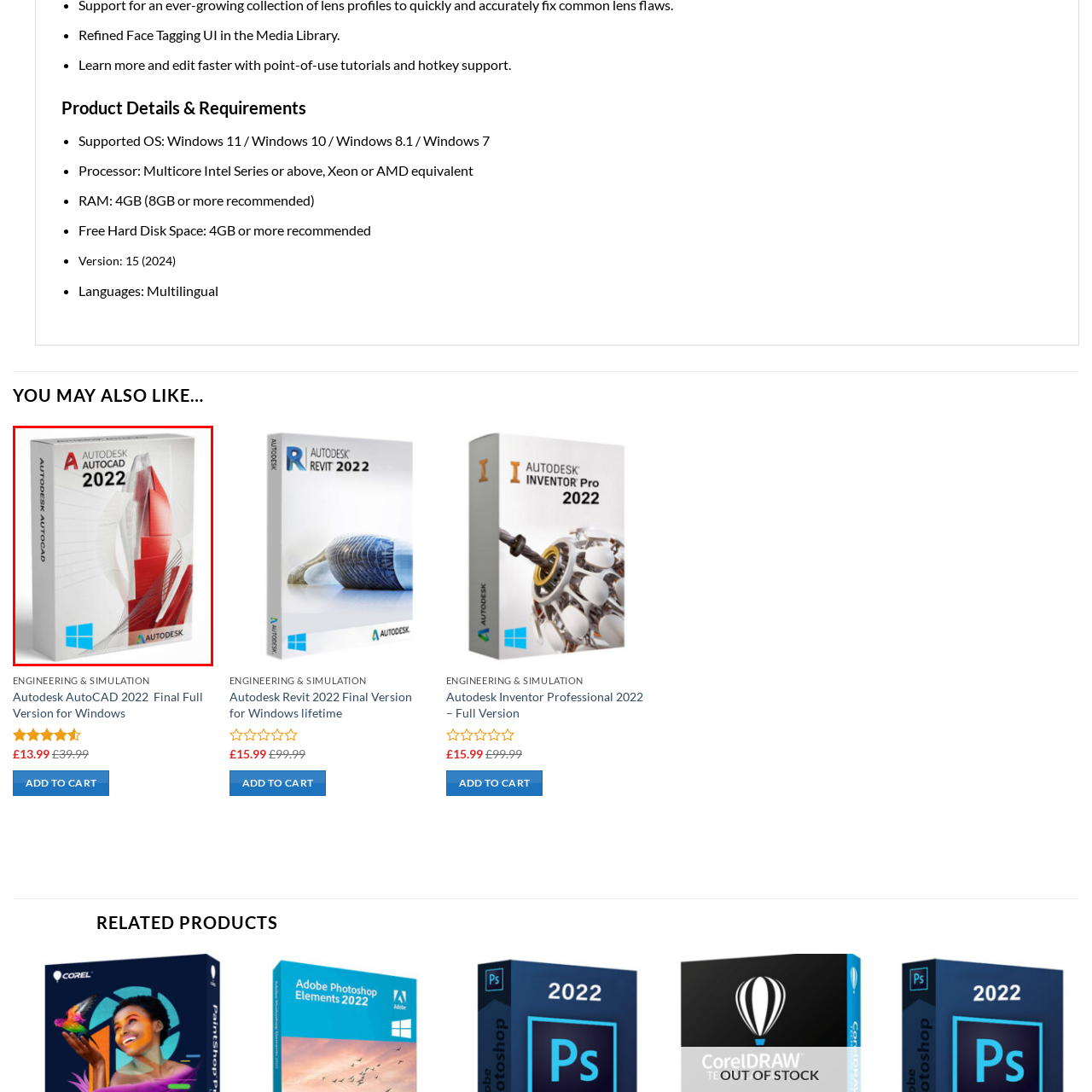What is the dominant color scheme of the graphic elements?
Look closely at the image highlighted by the red bounding box and give a comprehensive answer to the question.

The graphic elements on the box, which include stylized architectural lines and shapes, predominantly feature red and white tones, symbolizing creativity and precision.